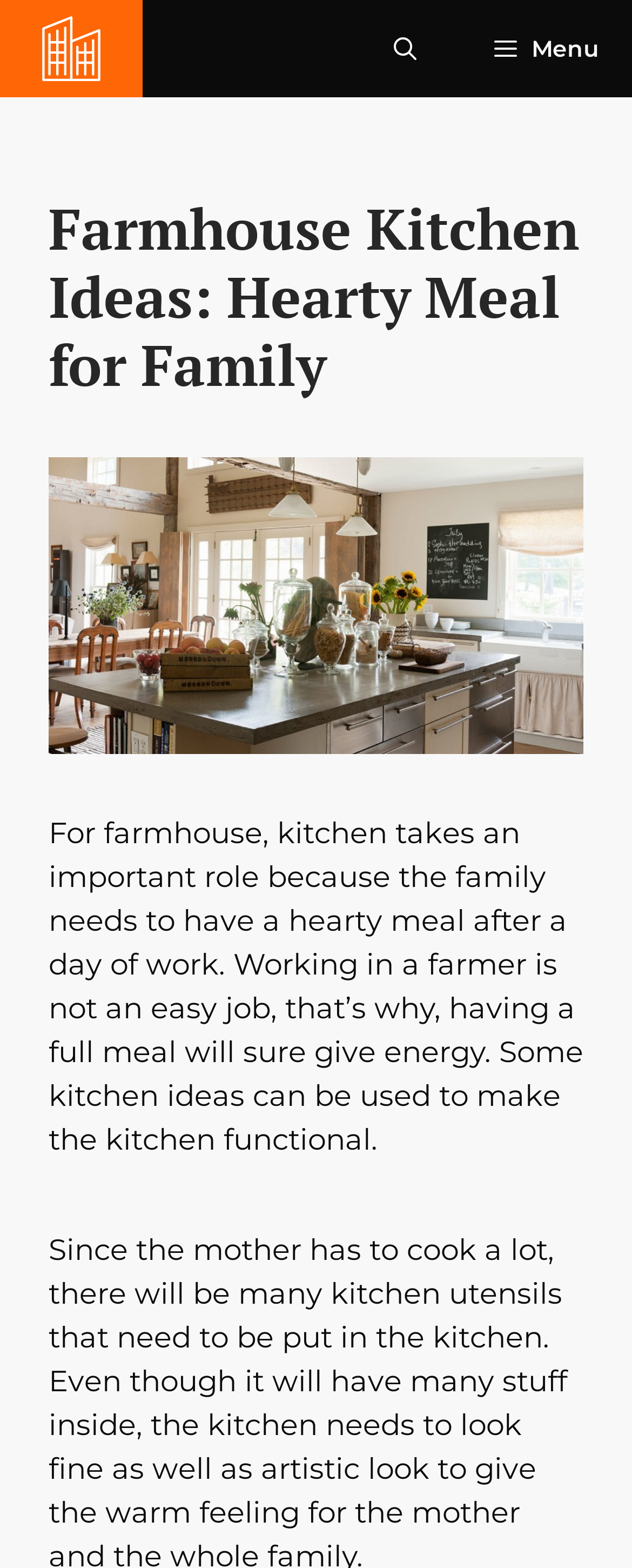Refer to the image and provide a thorough answer to this question:
What is the purpose of a kitchen in a farmhouse?

I read the text on the webpage, which states that 'For farmhouse, kitchen takes an important role because the family needs to have a hearty meal after a day of work.' This suggests that the purpose of a kitchen in a farmhouse is to provide a hearty meal.